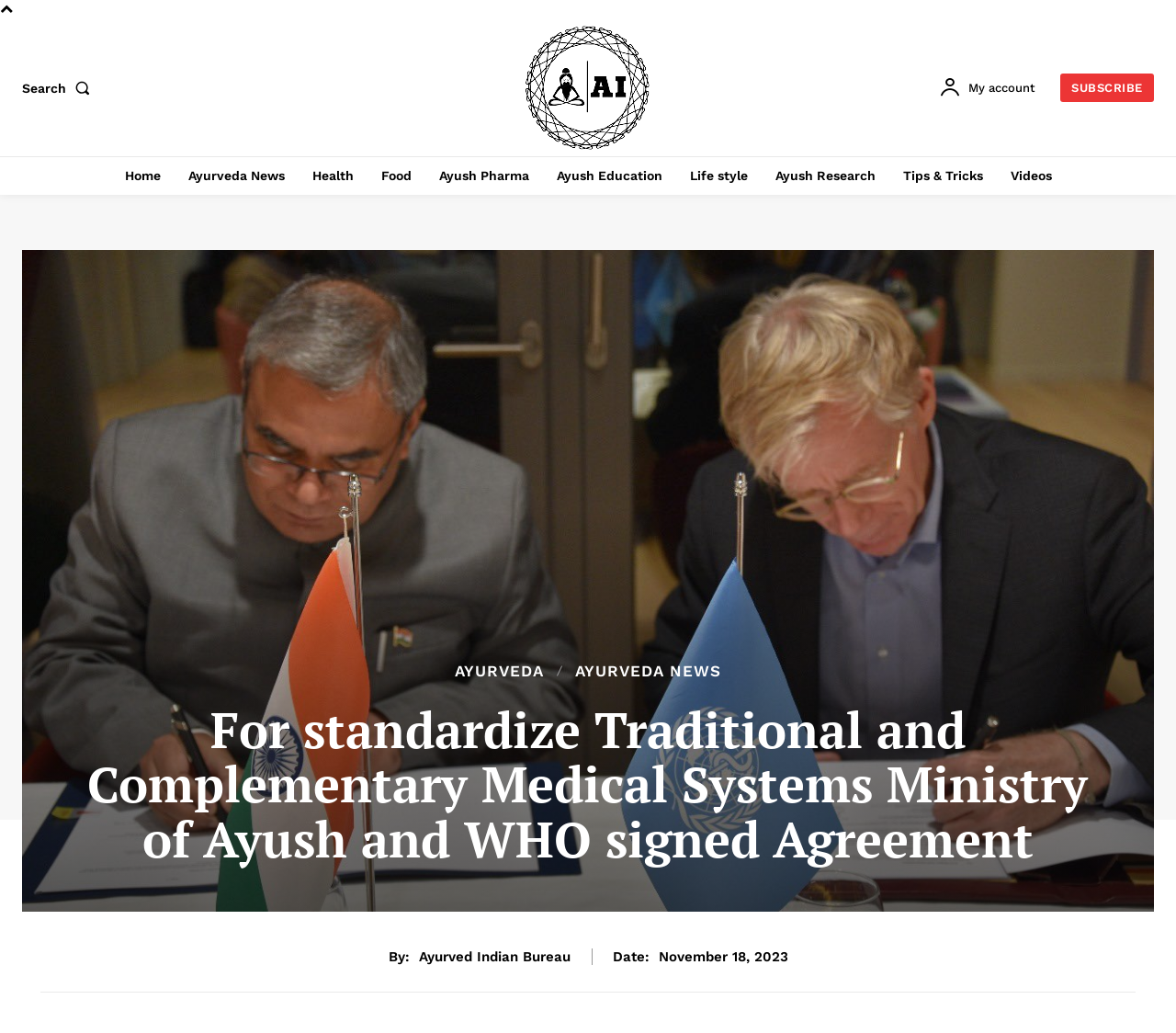Find the bounding box coordinates for the HTML element described as: "Life style". The coordinates should consist of four float values between 0 and 1, i.e., [left, top, right, bottom].

[0.579, 0.151, 0.643, 0.189]